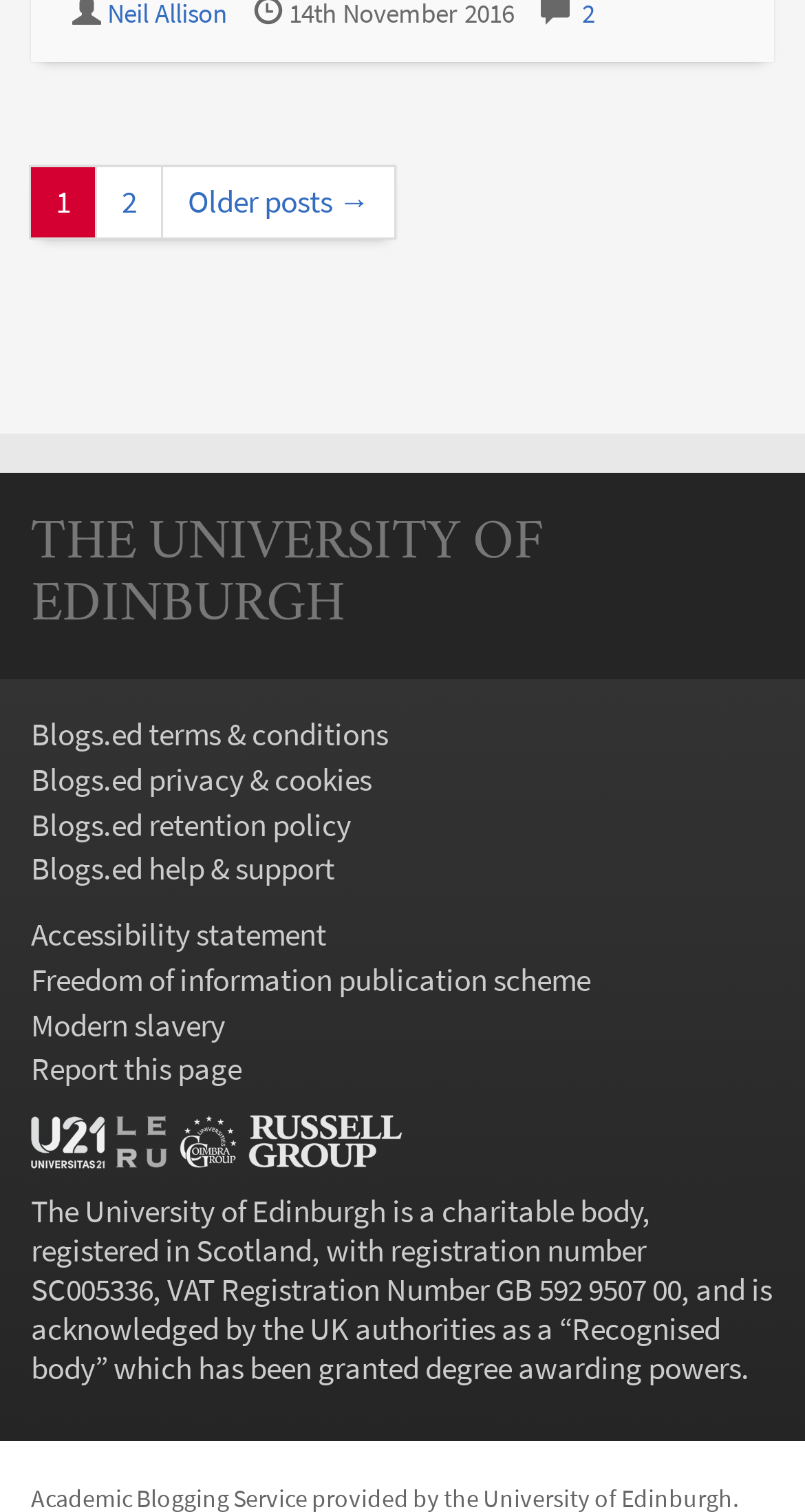What is the VAT registration number of the university?
Look at the screenshot and respond with one word or a short phrase.

GB 592 09507 000